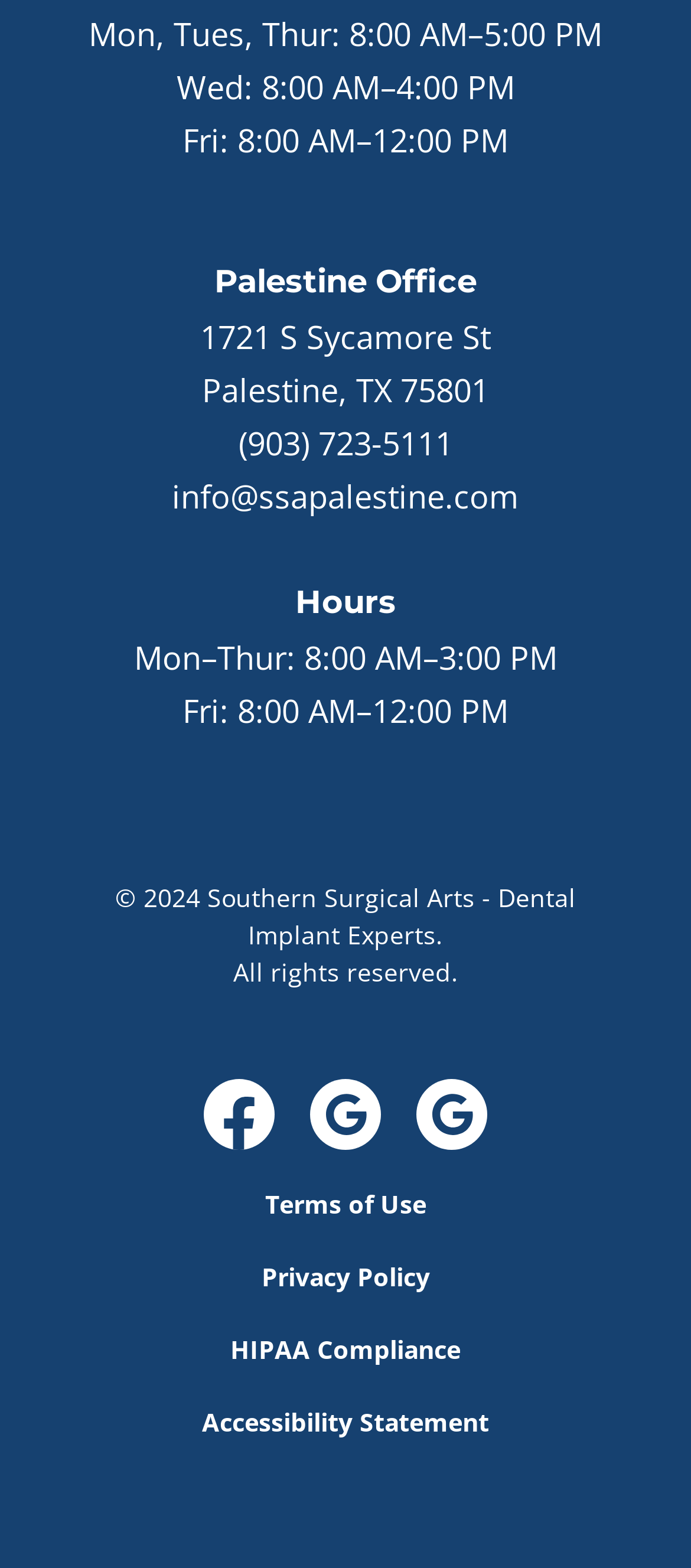Find and indicate the bounding box coordinates of the region you should select to follow the given instruction: "view the Accessibility Statement".

[0.292, 0.896, 0.708, 0.917]